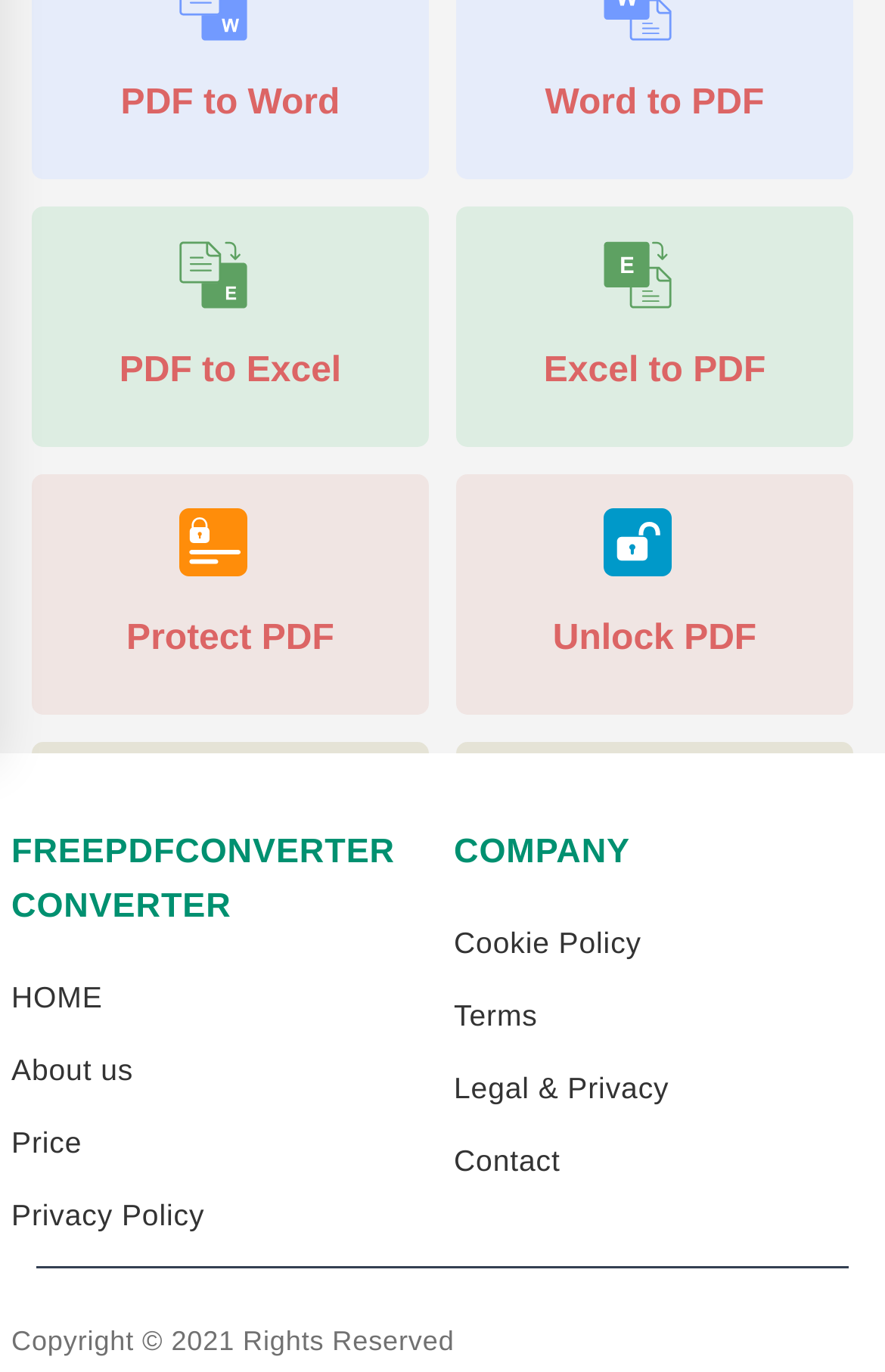Locate the UI element described by Protect PDF and provide its bounding box coordinates. Use the format (top-left x, top-left y, bottom-right x, bottom-right y) with all values as floating point numbers between 0 and 1.

[0.036, 0.345, 0.485, 0.52]